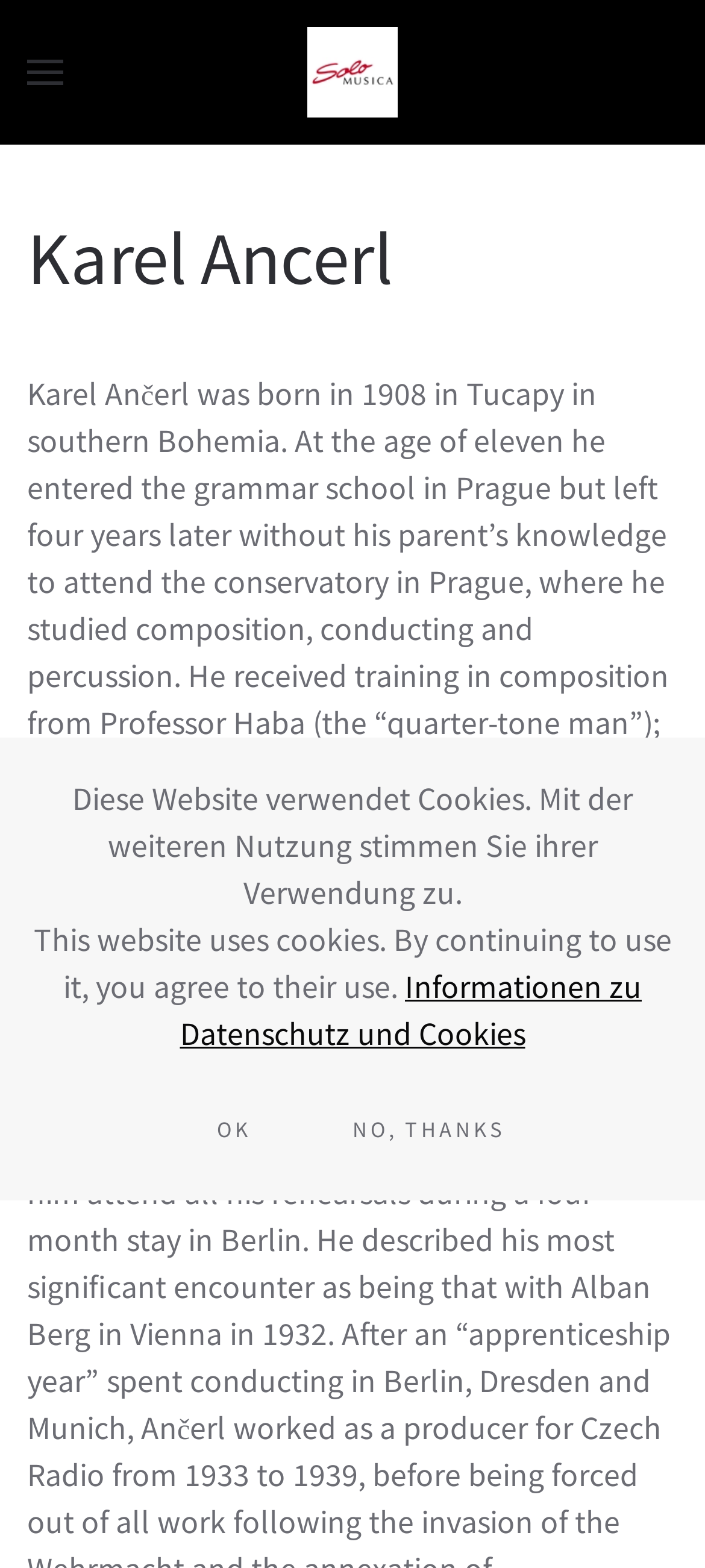Reply to the question below using a single word or brief phrase:
What is the purpose of the link 'Informationen zu Datenschutz und Cookies'?

To provide information about data protection and cookies